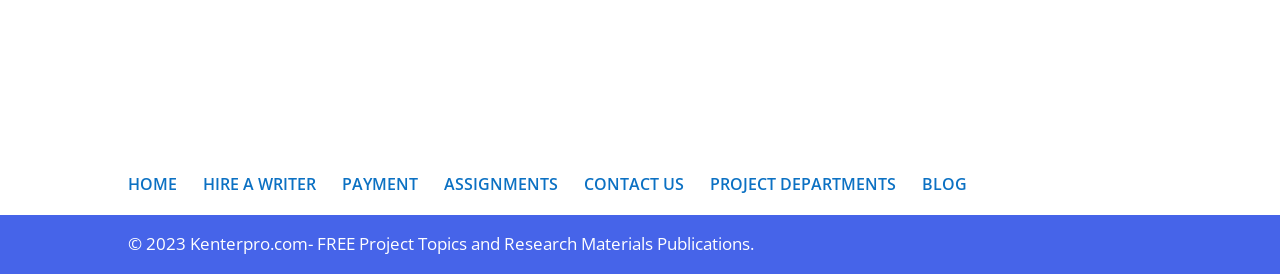Please provide a brief answer to the following inquiry using a single word or phrase:
What is the copyright year?

2023